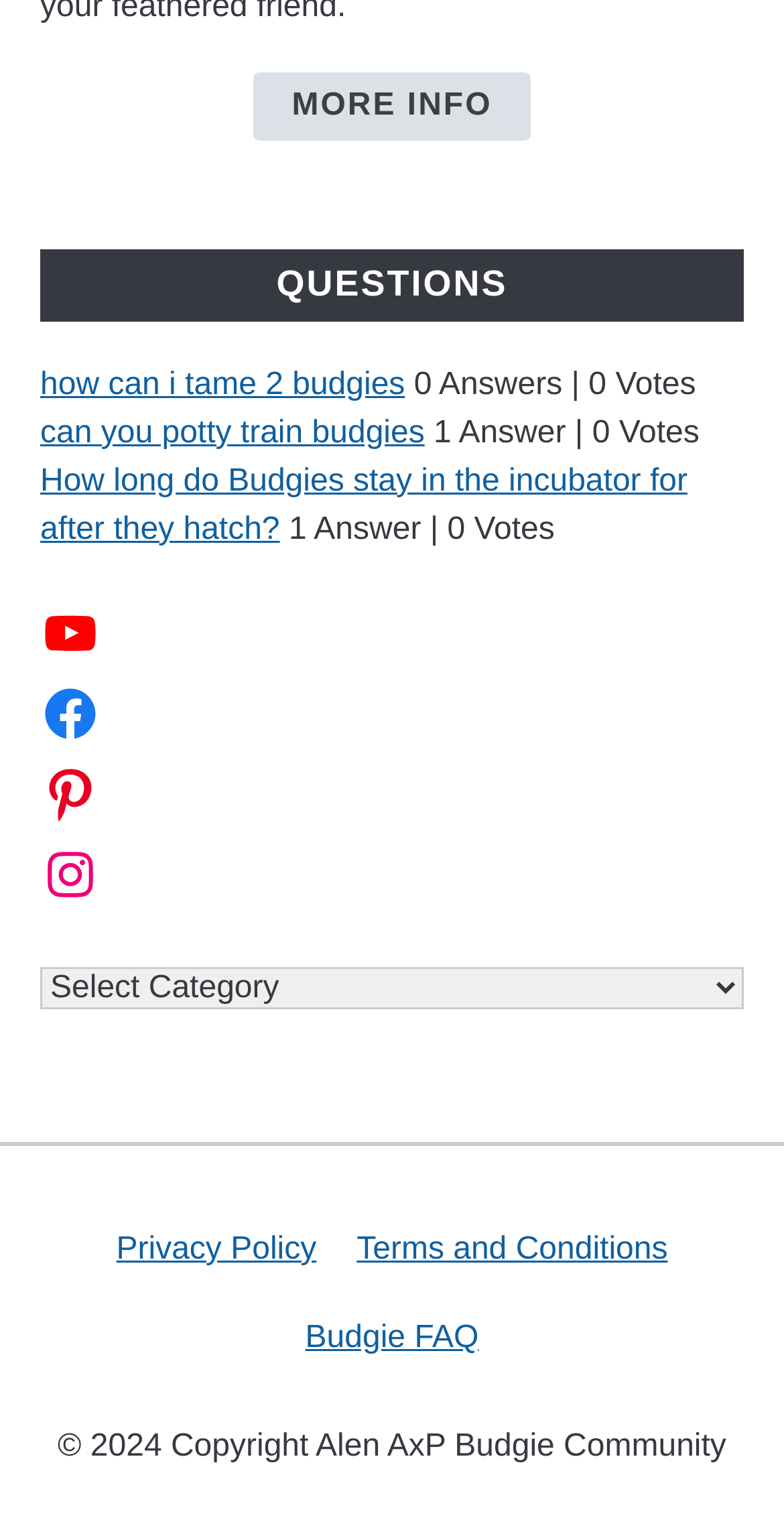Can you find the bounding box coordinates for the element to click on to achieve the instruction: "Read the answer to 'how can i tame 2 budgies'"?

[0.051, 0.24, 0.517, 0.262]